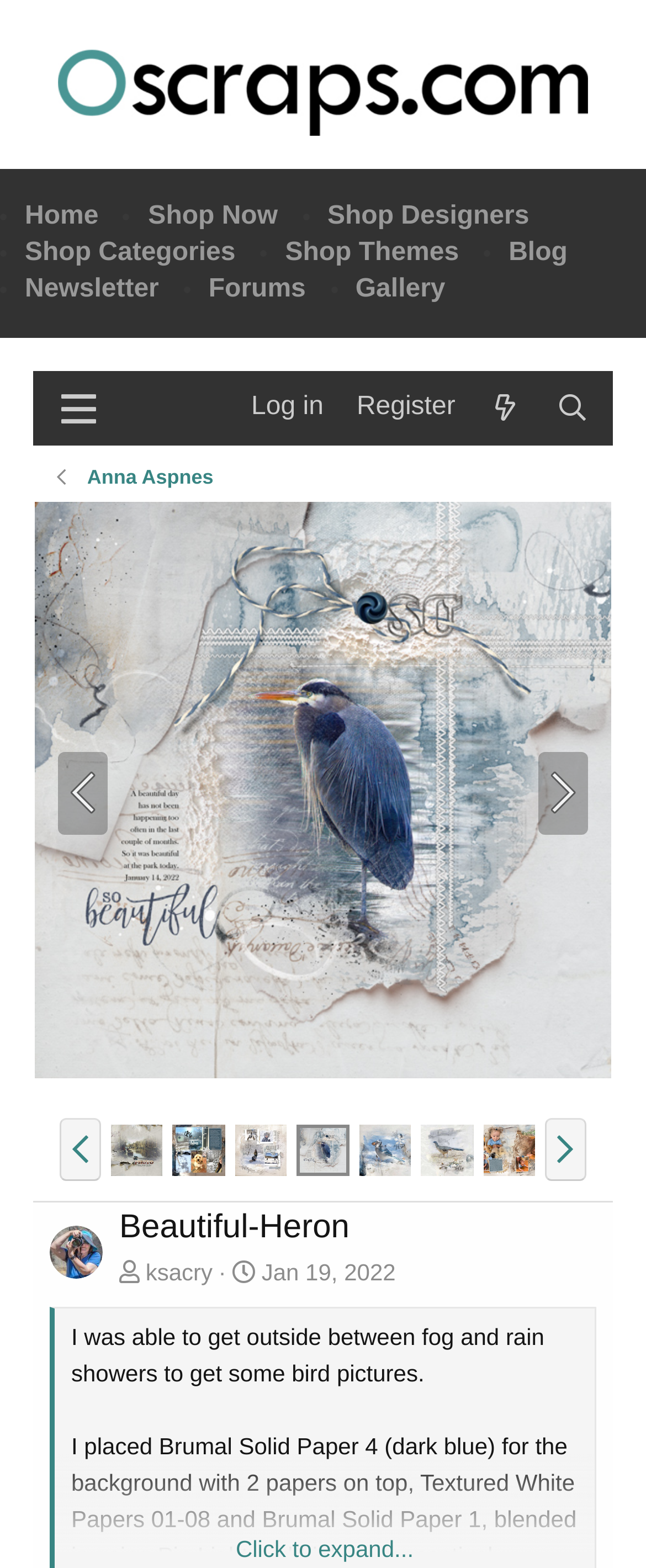Specify the bounding box coordinates of the area to click in order to follow the given instruction: "Click on the 'Home' link."

[0.038, 0.129, 0.152, 0.147]